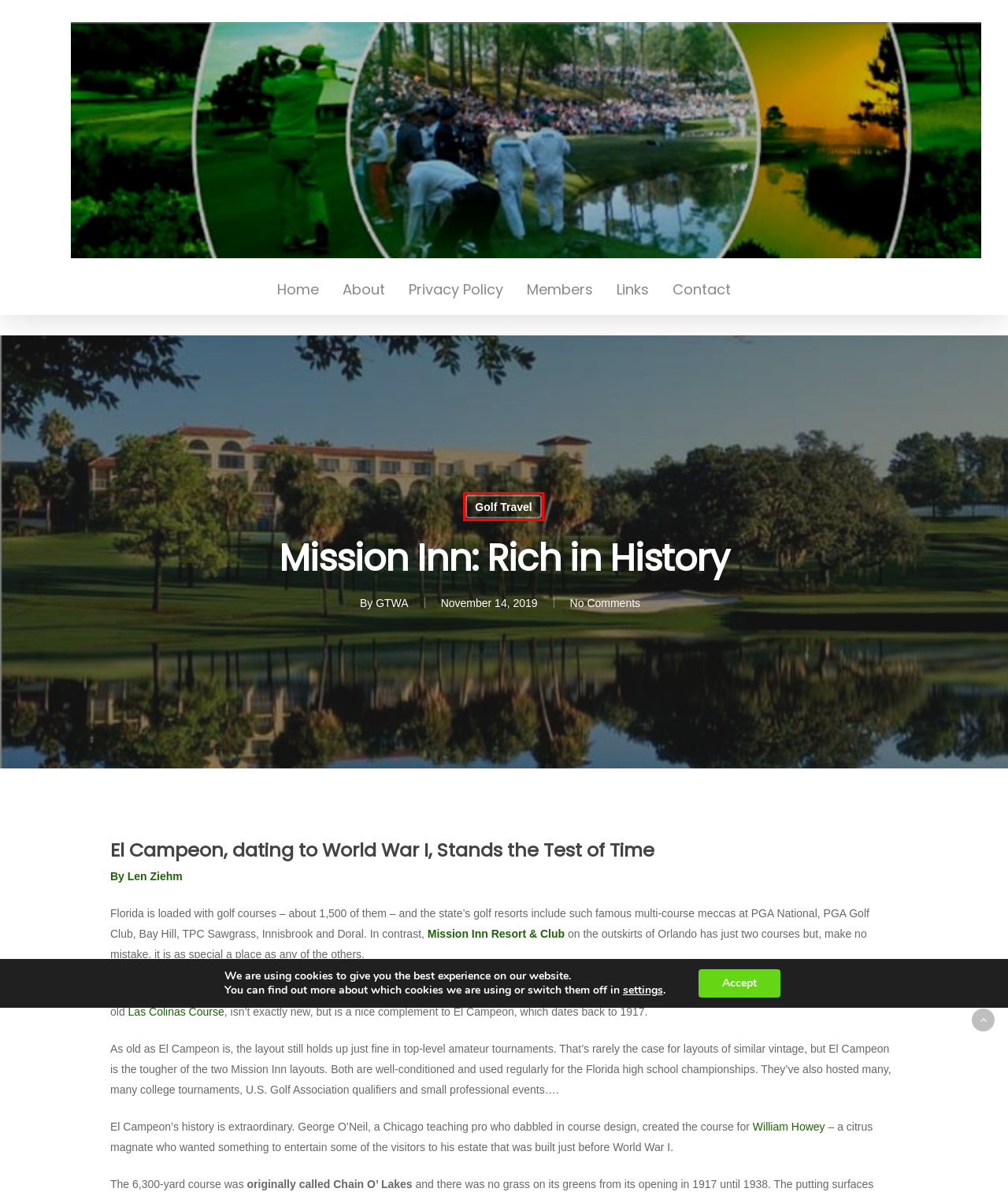You are provided with a screenshot of a webpage that includes a red rectangle bounding box. Please choose the most appropriate webpage description that matches the new webpage after clicking the element within the red bounding box. Here are the candidates:
A. Golf Travel Archives - Golf Travel Writers
B. Privacy Policy - Golf Travel Writers
C. GTWA, Author at Golf Travel Writers
D. Golf Travel Writers | A Professional Organization
E. Links - Golf Travel Writers
F. About - Golf Travel Writers
G. Contact - Golf Travel Writers
H. Ziehm, Len - Golf Travel Writers

A